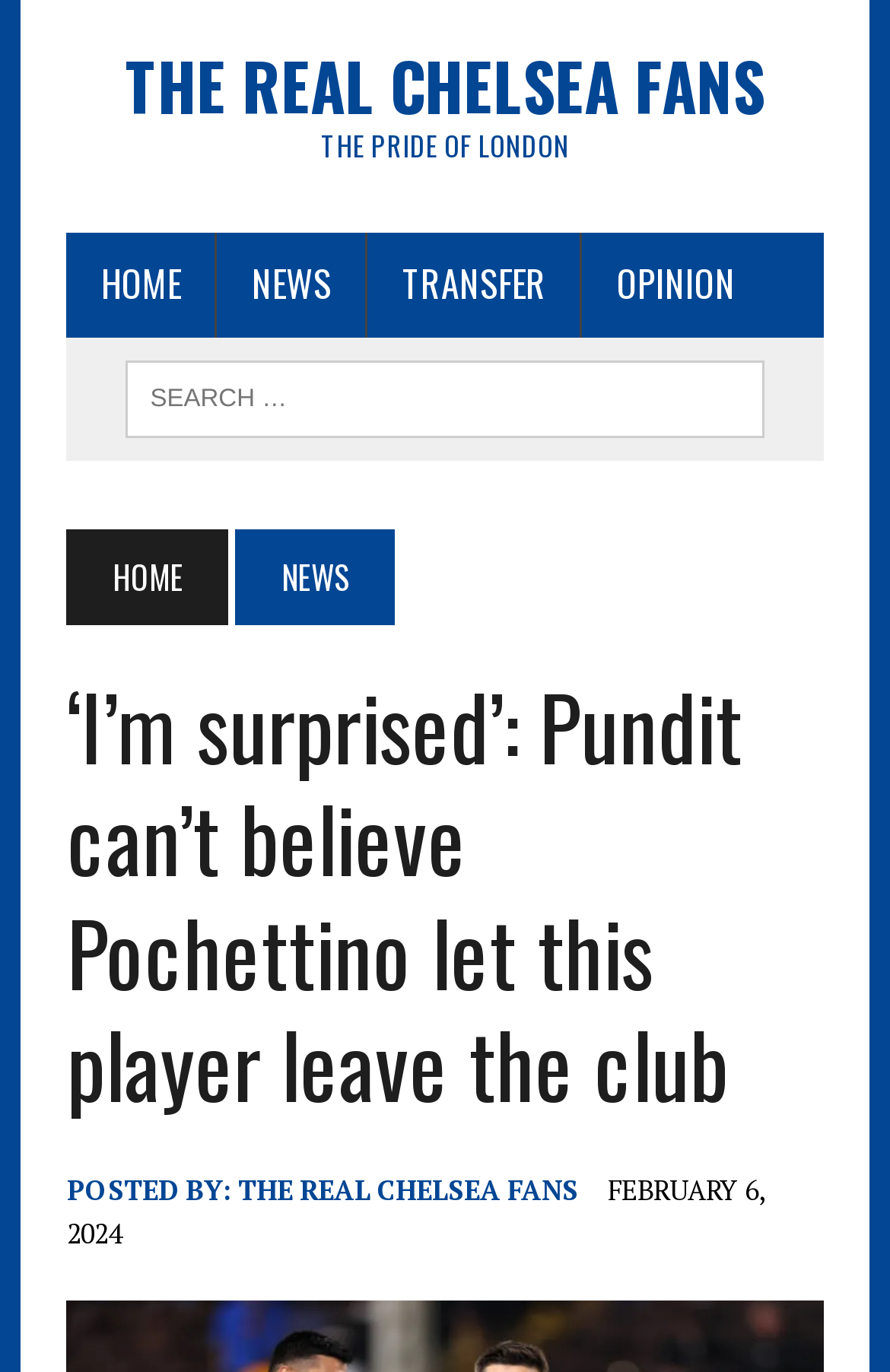Write an extensive caption that covers every aspect of the webpage.

The webpage appears to be an article from a Chelsea FC fan site, "The Real Chelsea Fans". At the top, there is a header section with the site's name and a subtitle "THE PRIDE OF LONDON". Below this, there is a navigation menu with links to "HOME", "NEWS", "TRANSFER", and "OPINION".

On the left side, there is a search bar with a label "SEARCH FOR:". To the right of the search bar, there are two links to "HOME" and "NEWS". 

The main content of the webpage is an article with a heading that reads "‘I’m surprised’: Pundit can’t believe Pochettino let this player leave the club". The article is posted by "THE REAL CHELSEA FANS" and is dated "FEBRUARY 6, 2024".